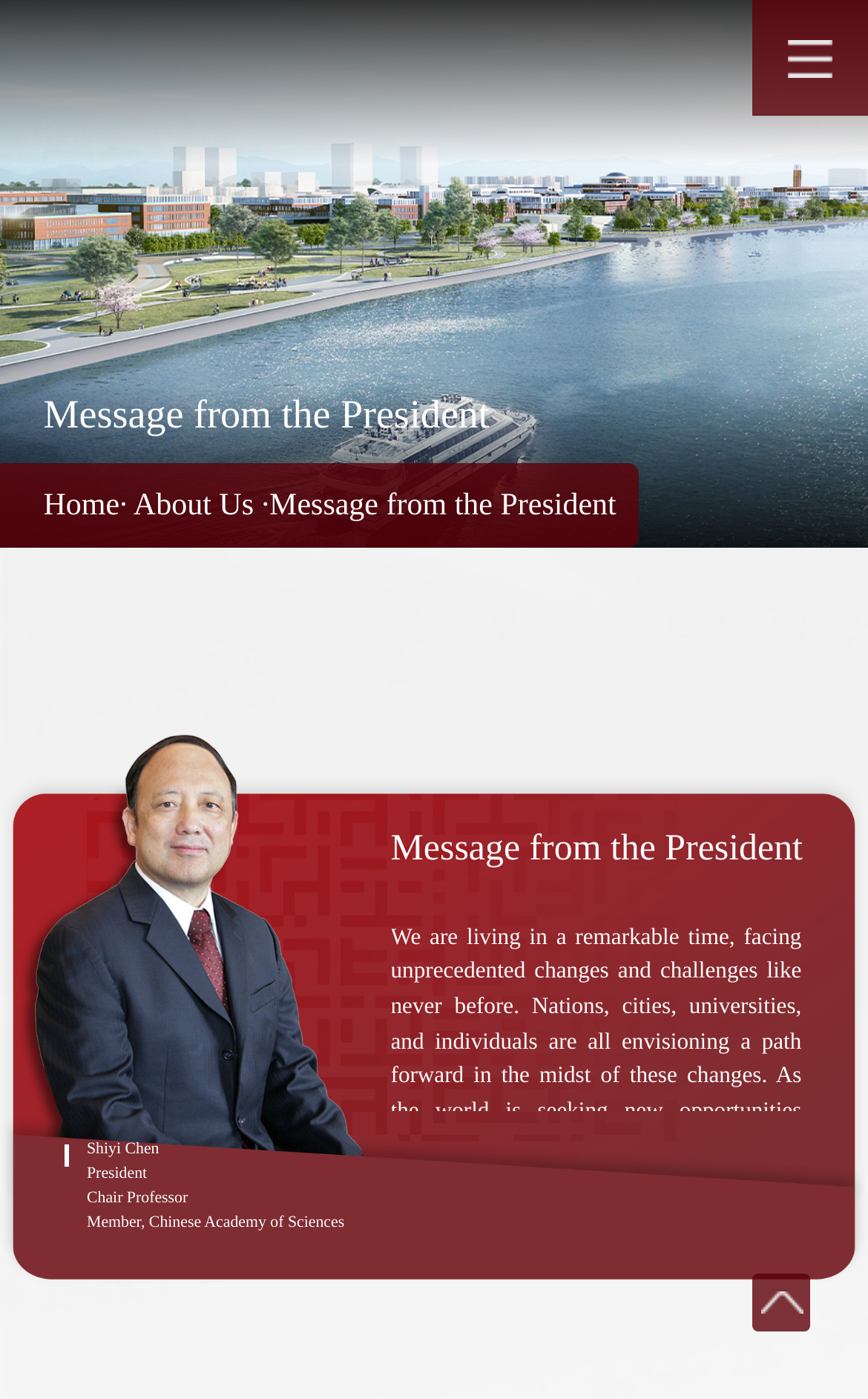What is the president's position in the Chinese Academy of Sciences?
Could you answer the question with a detailed and thorough explanation?

I found the president's position in the Chinese Academy of Sciences by looking at the StaticText element with bounding box coordinates [0.1, 0.868, 0.397, 0.881], which contains the text 'Member, Chinese Academy of Sciences'.